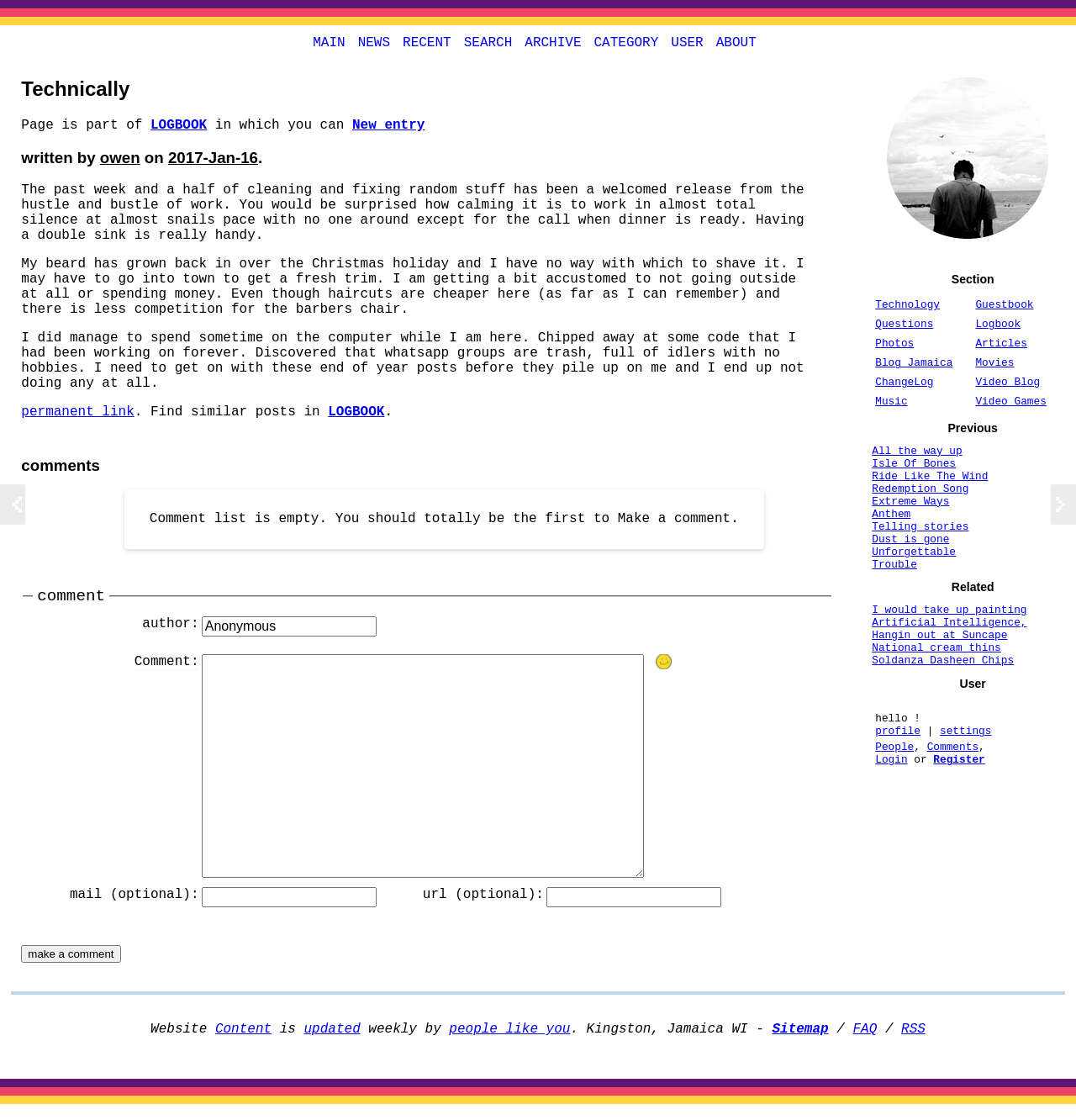What is the title of this article?
Using the image as a reference, give an elaborate response to the question.

The title of this article is the first sentence of the article which is 'The past week and a half of cleaning and fixing random stuff has been a welcomed release from the hustle and bustle of work.'